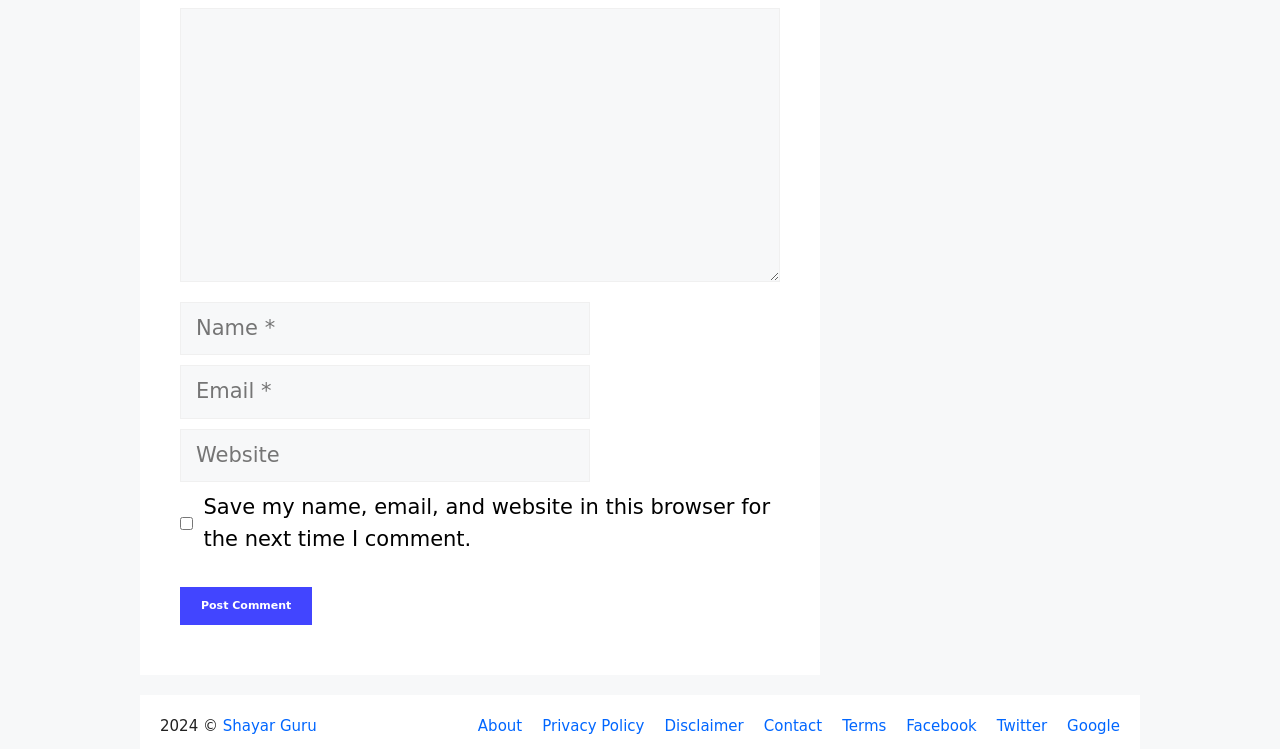Locate the bounding box coordinates of the element to click to perform the following action: 'Enter a comment'. The coordinates should be given as four float values between 0 and 1, in the form of [left, top, right, bottom].

[0.141, 0.011, 0.609, 0.377]